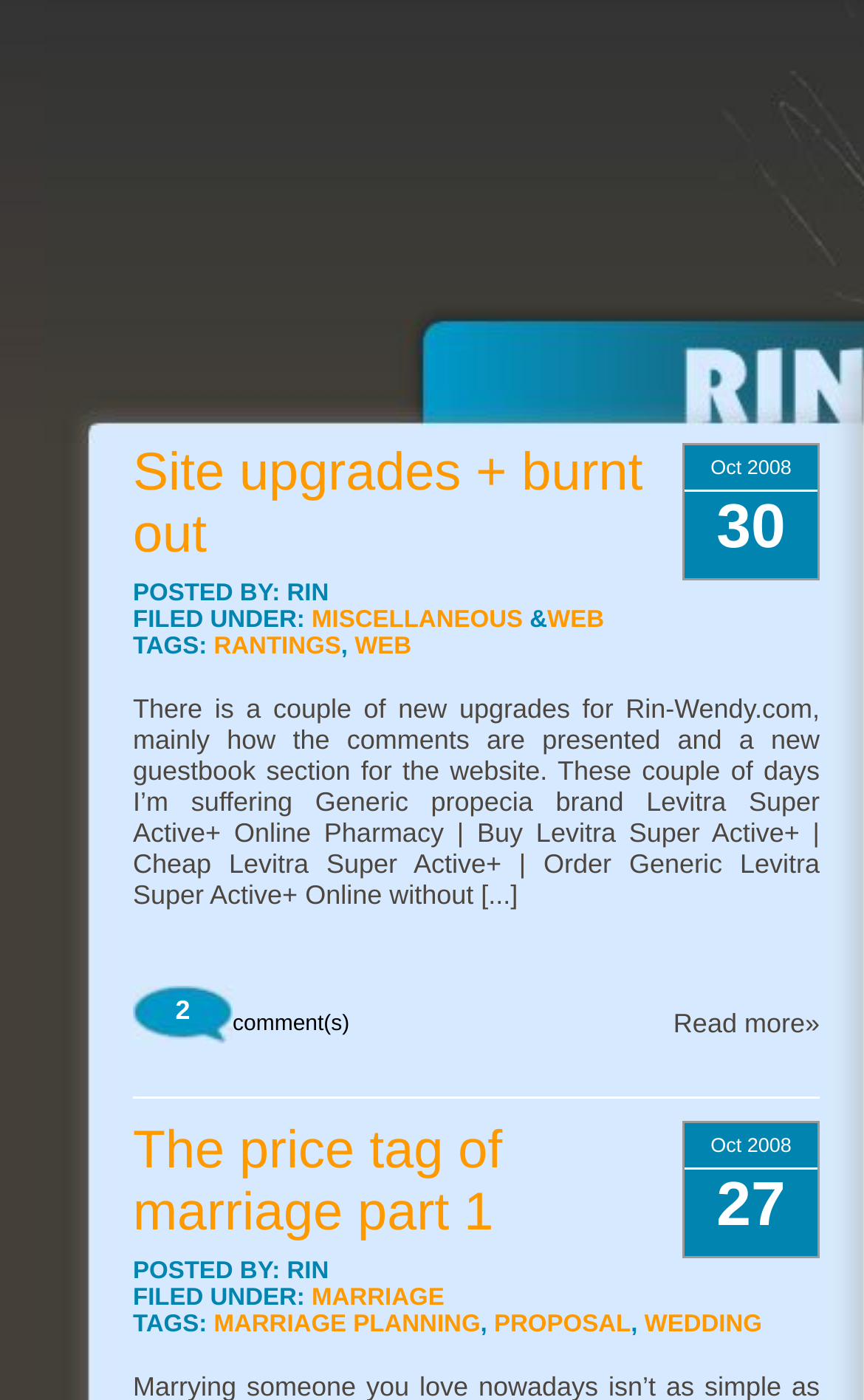Please identify the coordinates of the bounding box for the clickable region that will accomplish this instruction: "Click on 'Read more»'".

[0.779, 0.72, 0.949, 0.742]